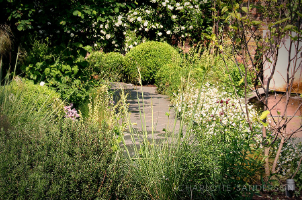Elaborate on all the features and components visible in the image.

This image captures a serene garden landscape, teeming with lush greenery and vibrant flora. In the foreground, a variety of textured plants thrive, including tall grasses and delicate flowers that sway gently in the breeze. Notably, manicured spherical shrubs create a sense of order amidst the natural beauty, while a stone pathway winds through the greenery, inviting exploration. The background is filled with abundant foliage and hints of blossoms, contributing to the overall tranquility of the scene. This composition embodies the essence of a well-designed landscape, showcasing the harmonious interplay between cultivated elements and natural growth. The photography is credited to Charlotte Sanderson, emphasizing the artistic vision behind this peaceful garden setting.